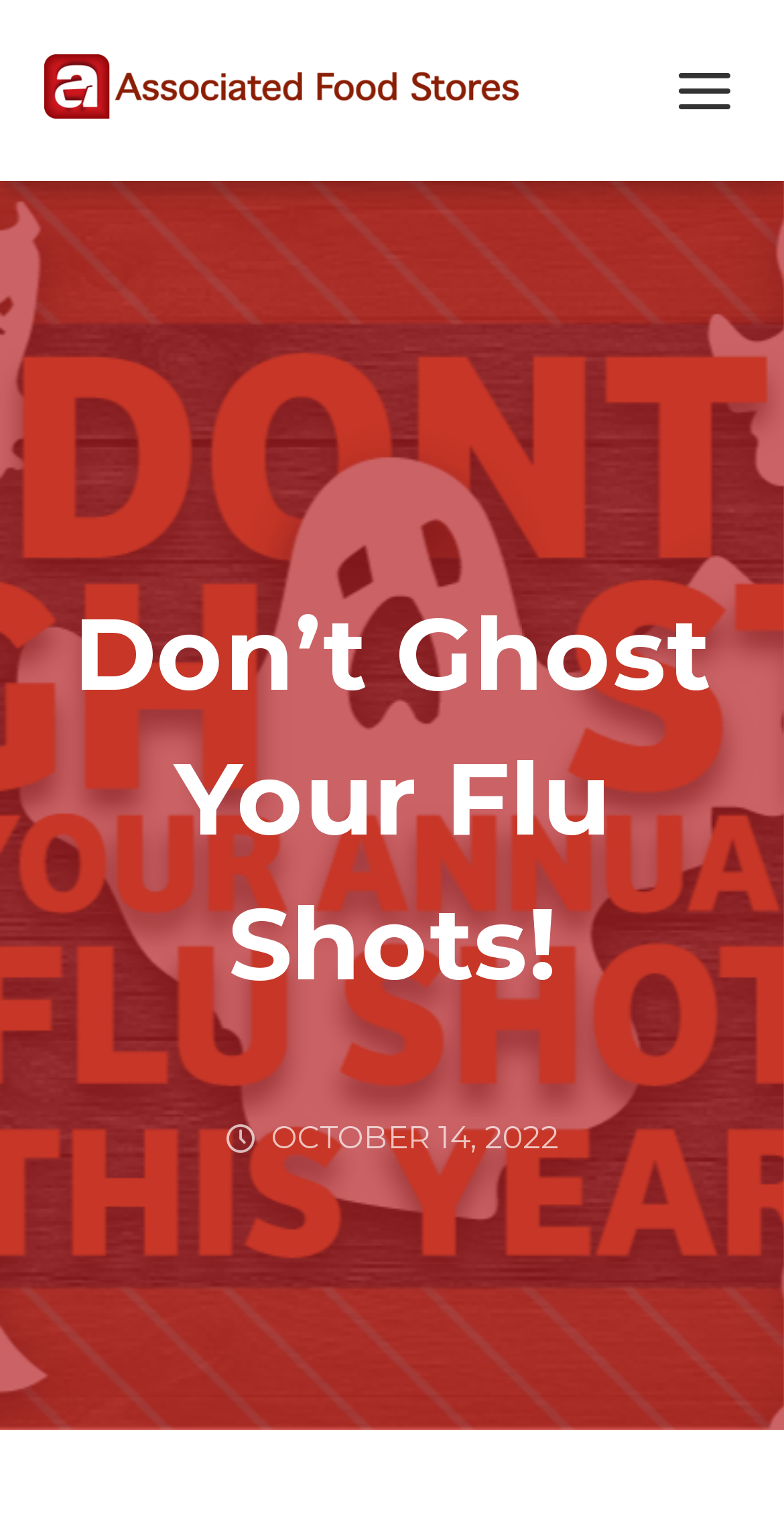What is the purpose of visiting an ARO/MRO pharmacy?
Using the information from the image, give a concise answer in one word or a short phrase.

To receive a flu shot